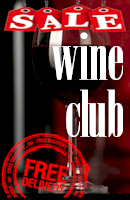Describe all the aspects of the image extensively.

The image features an eye-catching promotional graphic for a "Wine Club," designed to attract attention with its vibrant colors and bold text. Prominently displayed at the top, a bright red banner reads "SALE," suggesting a special offer or discount. Below this, the words "wine club" are featured in large, white, modern typography, emphasizing the focus on wine enthusiasts and those interested in joining a membership for exclusive wine access. 

Additionally, a striking circular stamp in red declares "FREE DELIVERY," enhancing the appeal by offering an enticing benefit for potential members. The backdrop of the image includes a stylized glass of red wine, contributing to the overall theme and ambiance of luxury and enjoyment associated with fine wines. This promotional piece is aimed at captivating wine lovers and encouraging them to consider joining the featured wine club.